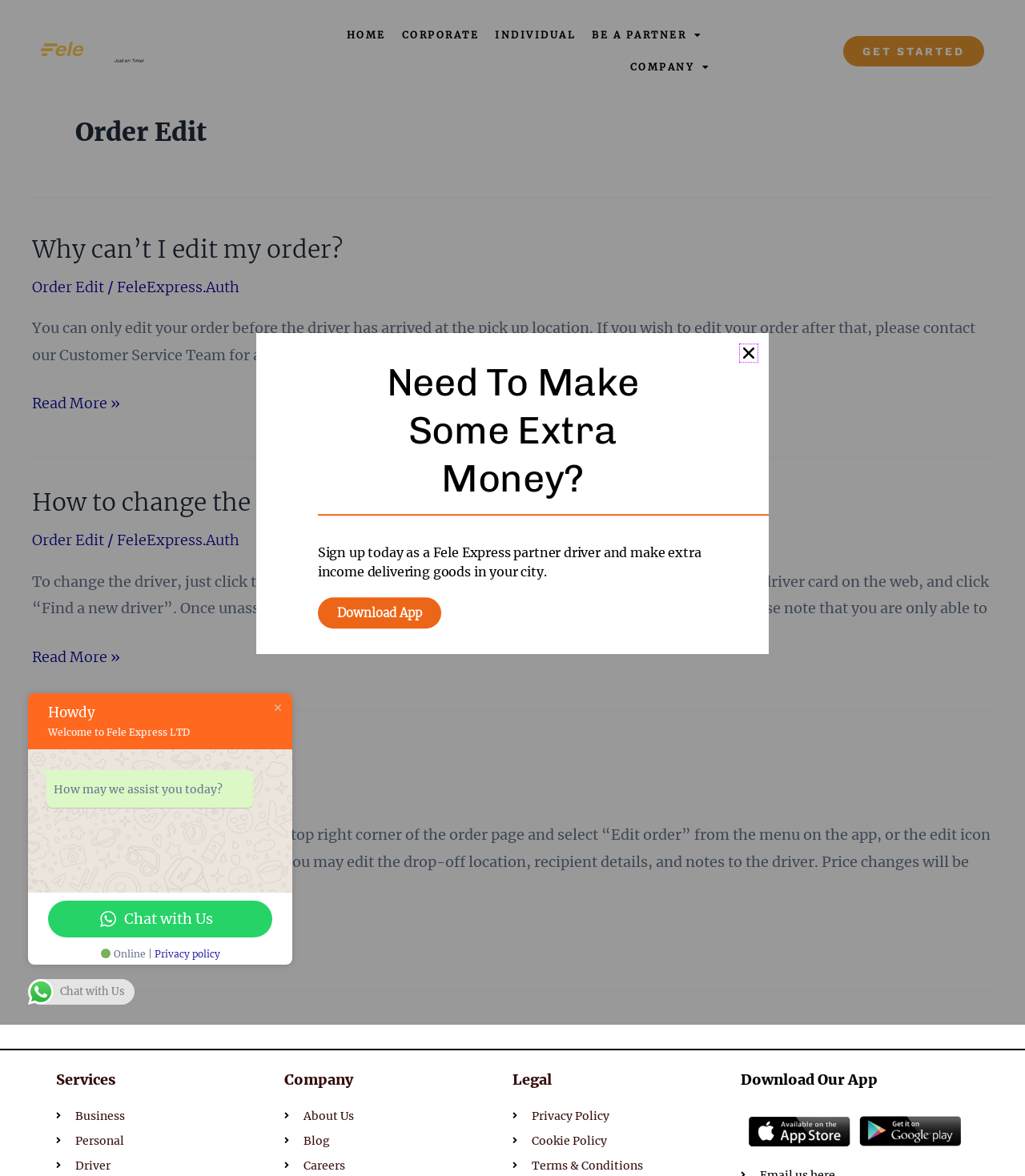Find the bounding box coordinates of the element to click in order to complete the given instruction: "Click the 'GET STARTED' button."

[0.822, 0.031, 0.96, 0.057]